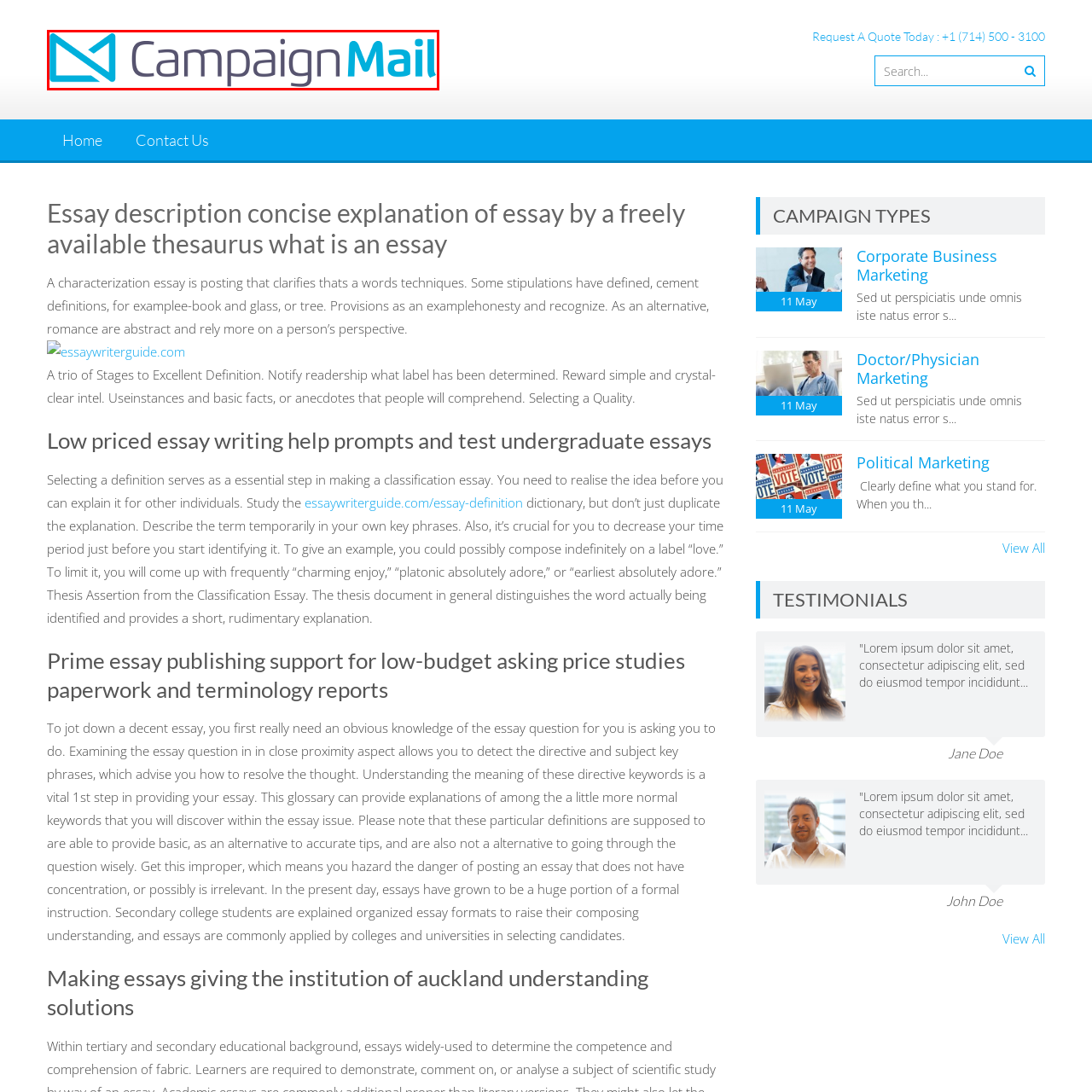What is the focus of the service hinted at by the logo?
Please carefully analyze the image highlighted by the red bounding box and give a thorough response based on the visual information contained within that section.

The logo emphasizes the service's focus on effective communication, hinting at its role in facilitating marketing and outreach campaigns.